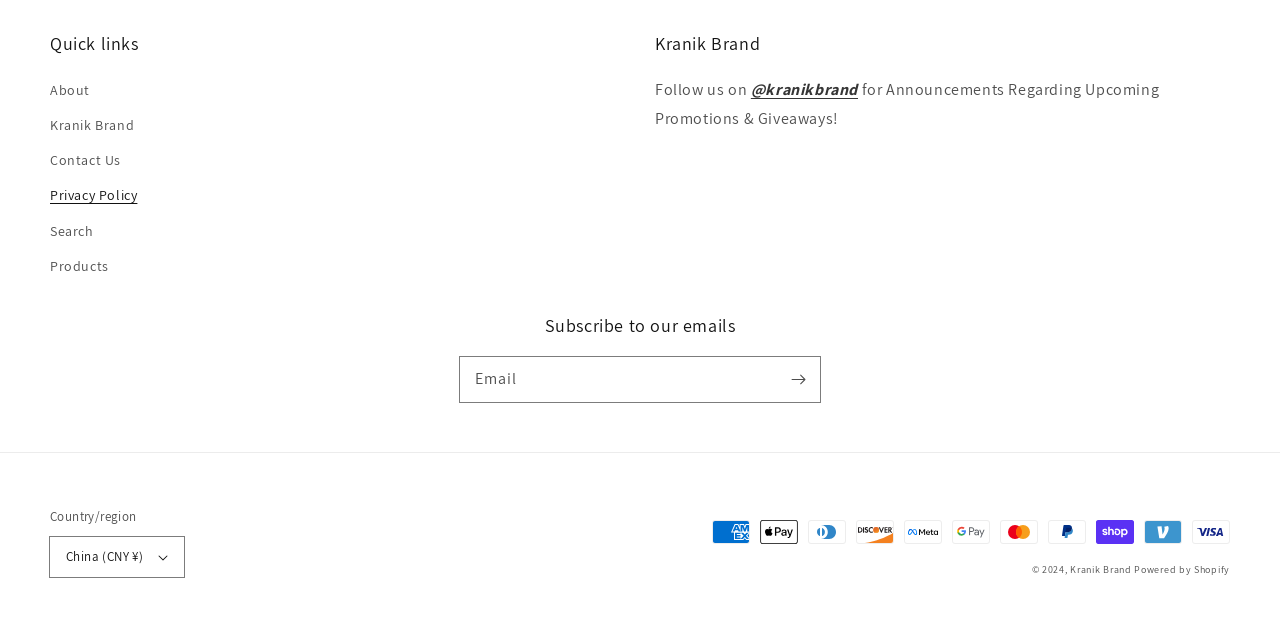Please identify the bounding box coordinates of the element that needs to be clicked to perform the following instruction: "Click on About link".

[0.039, 0.123, 0.07, 0.171]